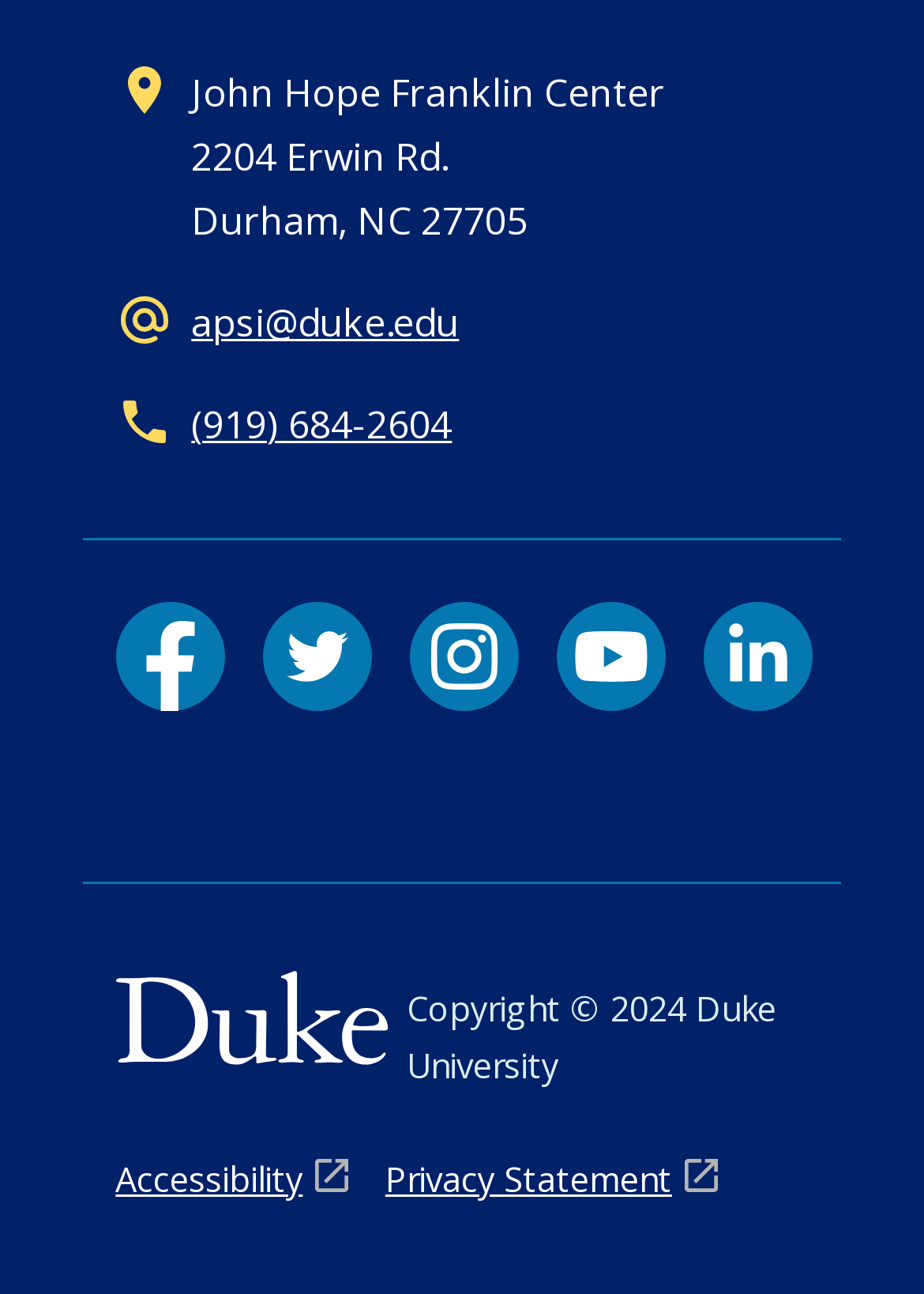Find the bounding box coordinates for the area that must be clicked to perform this action: "visit the Facebook page".

[0.125, 0.465, 0.243, 0.549]